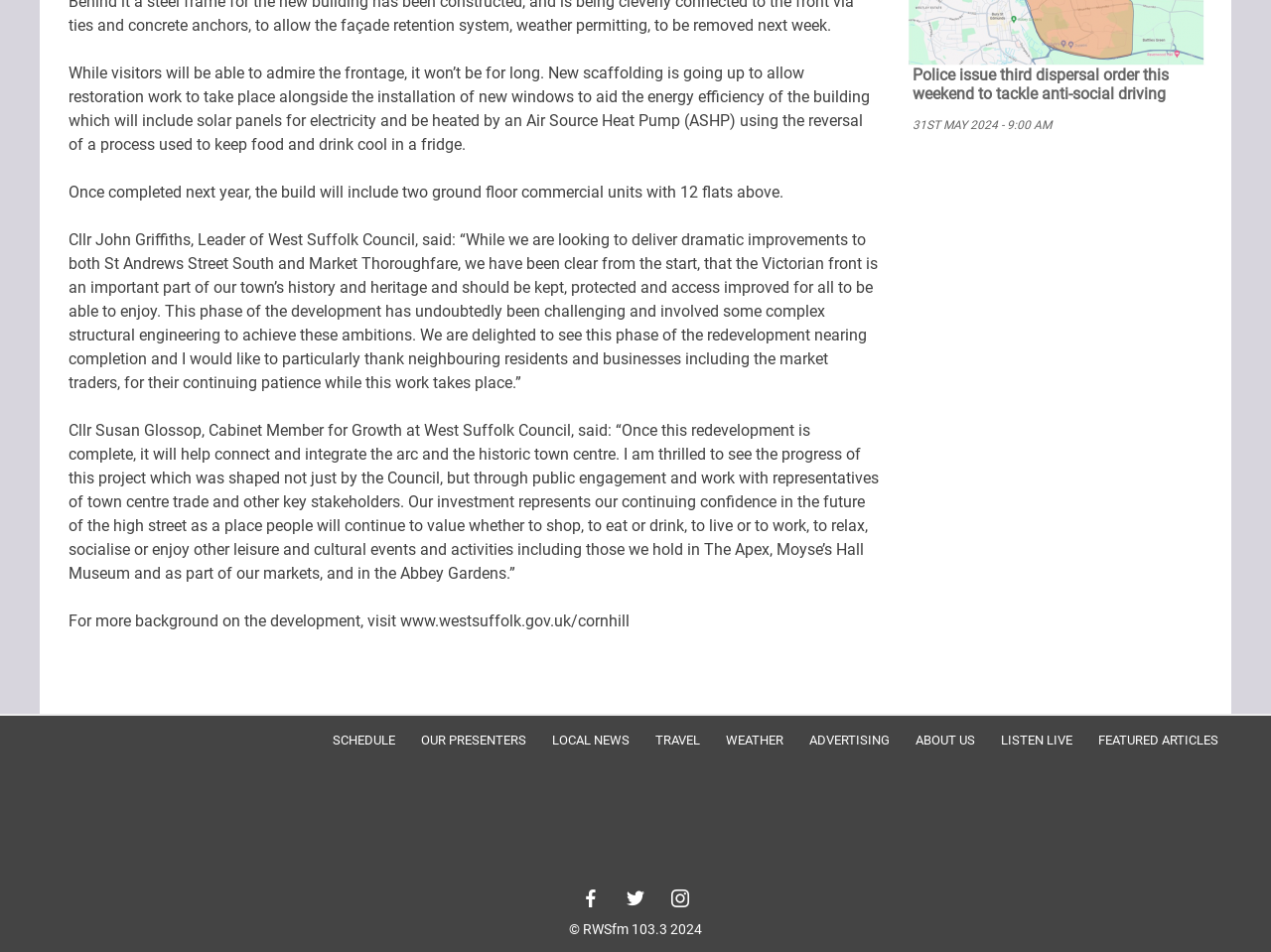Show the bounding box coordinates of the region that should be clicked to follow the instruction: "Click on 'Police issue third dispersal order this weekend to tackle anti-social driving'."

[0.718, 0.068, 0.92, 0.108]